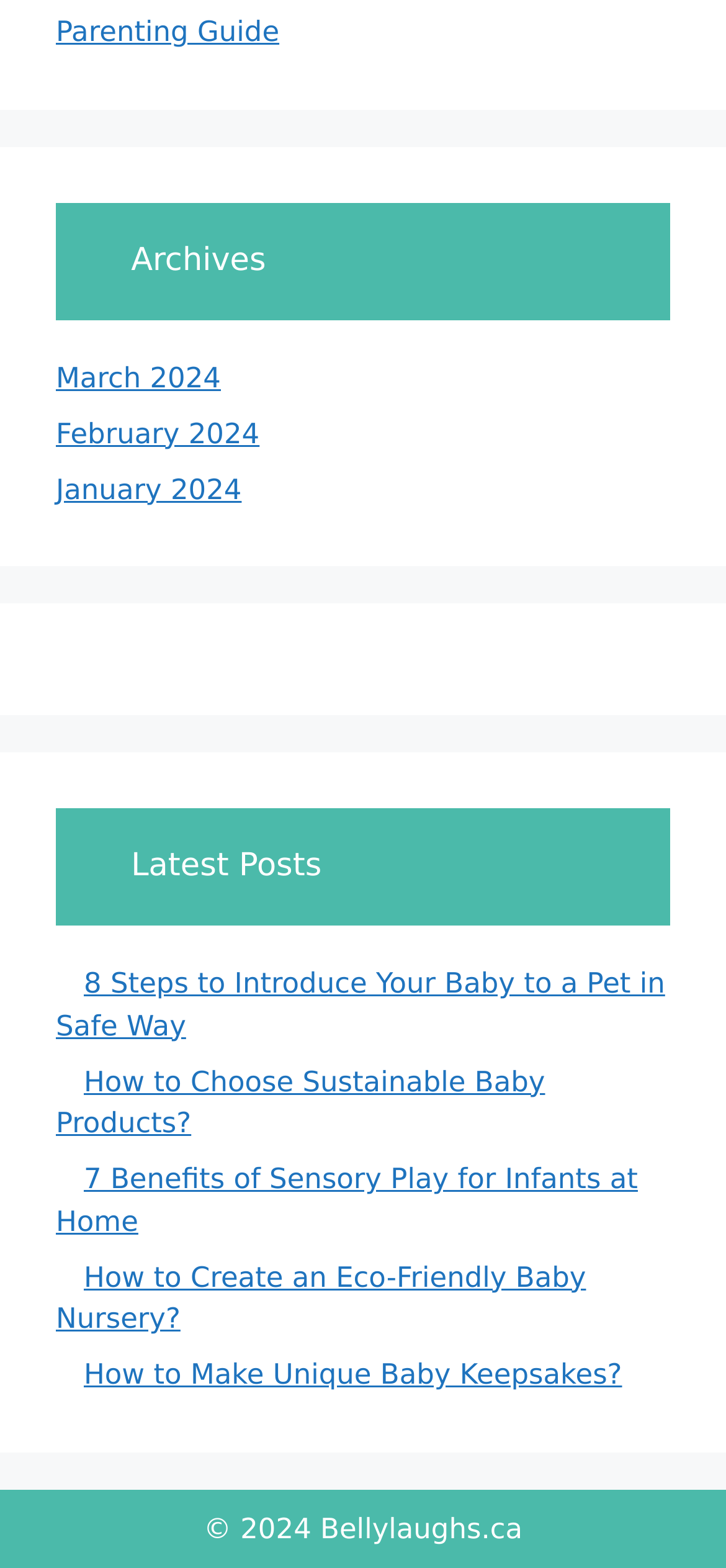Given the element description: "February 2024", predict the bounding box coordinates of this UI element. The coordinates must be four float numbers between 0 and 1, given as [left, top, right, bottom].

[0.077, 0.266, 0.357, 0.287]